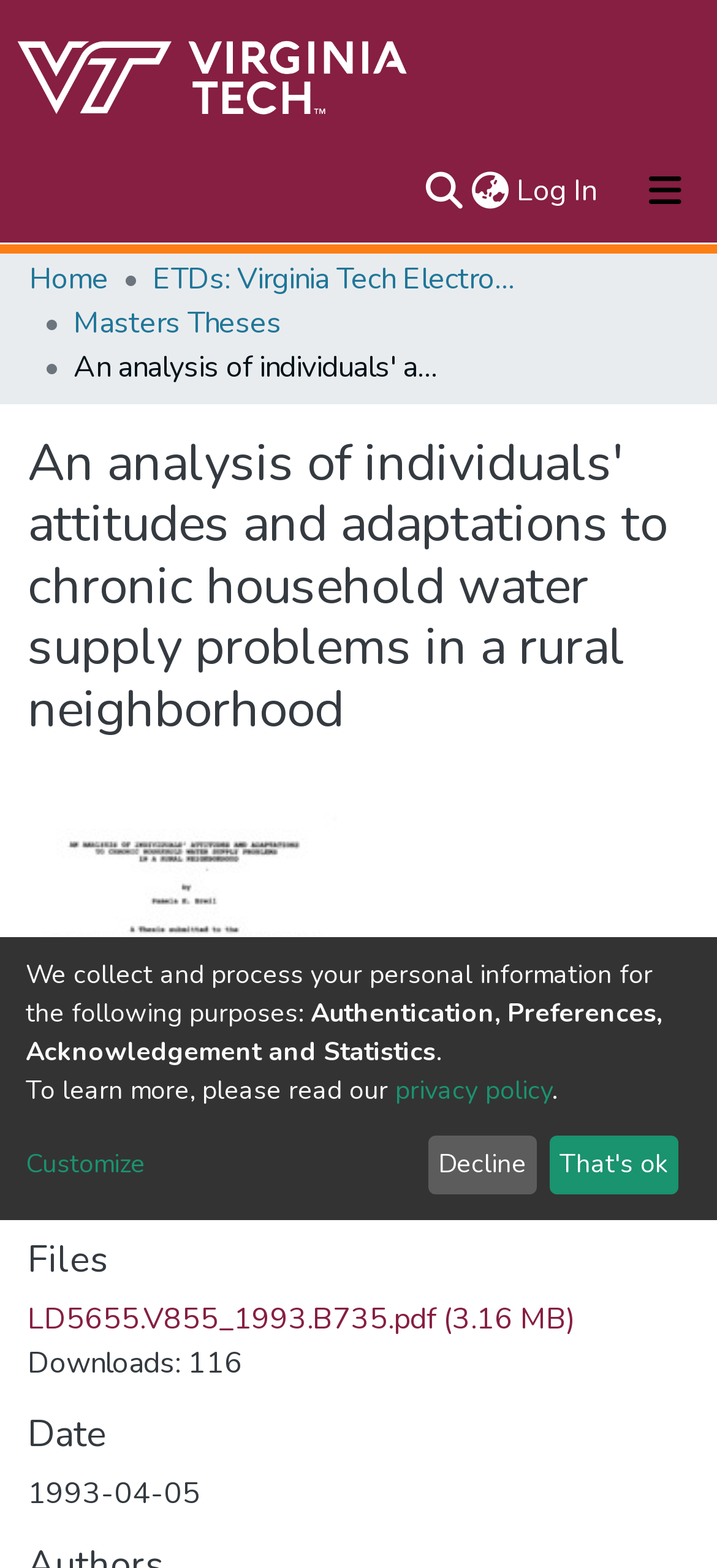Provide a thorough summary of the webpage.

This webpage appears to be a research paper or academic article about household water supply problems in rural neighborhoods. At the top of the page, there is a user profile bar with a repository logo on the left and a search bar on the right. The search bar has a textbox and a submit search button. Next to the search bar, there is a language switch button and a log-in button.

Below the user profile bar, there is a main navigation bar with links to "About", "Communities & Collections", "All of VTechWorks", and "Statistics". Underneath the main navigation bar, there is a breadcrumb navigation section with links to "Home", "ETDs: Virginia Tech Electronic Theses and Dissertations", and "Masters Theses".

The main content of the page is divided into sections. The first section has a heading that matches the title of the webpage, "An analysis of individuals' attitudes and adaptations to chronic household water supply problems in a rural neighborhood". Below the heading, there is a section with a heading "Files" that contains a link to a PDF file. Next to the link, there is a text indicating that the file has been downloaded 116 times.

Further down the page, there is a section with a heading "Date" that displays the date "1993-04-05". Below this section, there is a paragraph of text that explains how the website collects and processes personal information, followed by a link to a privacy policy and a "Customize" button. Finally, there are two buttons, "Decline" and "That's ok", at the bottom of the page.